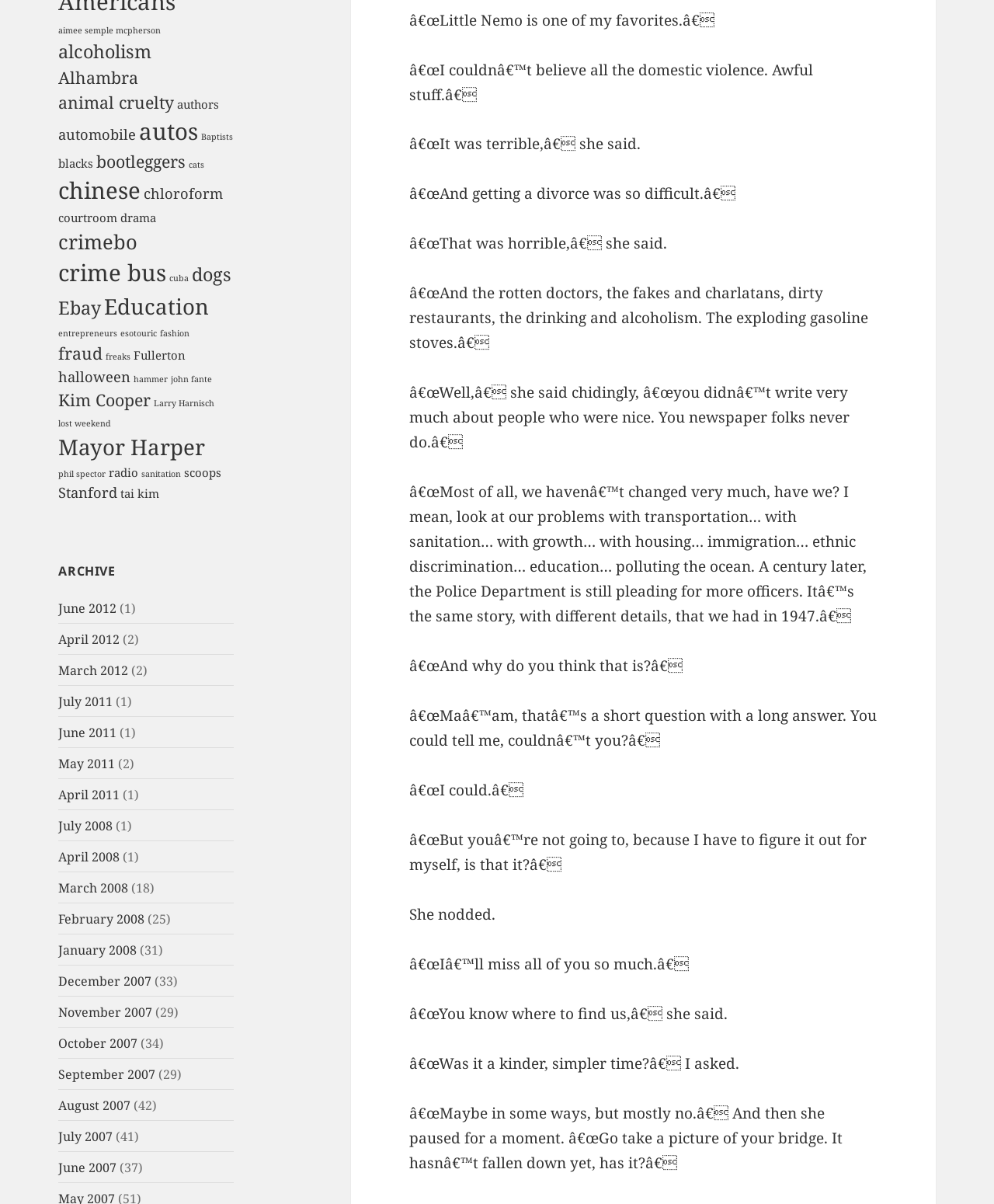Please reply with a single word or brief phrase to the question: 
What is the first category listed?

Aimee Semple McPherson